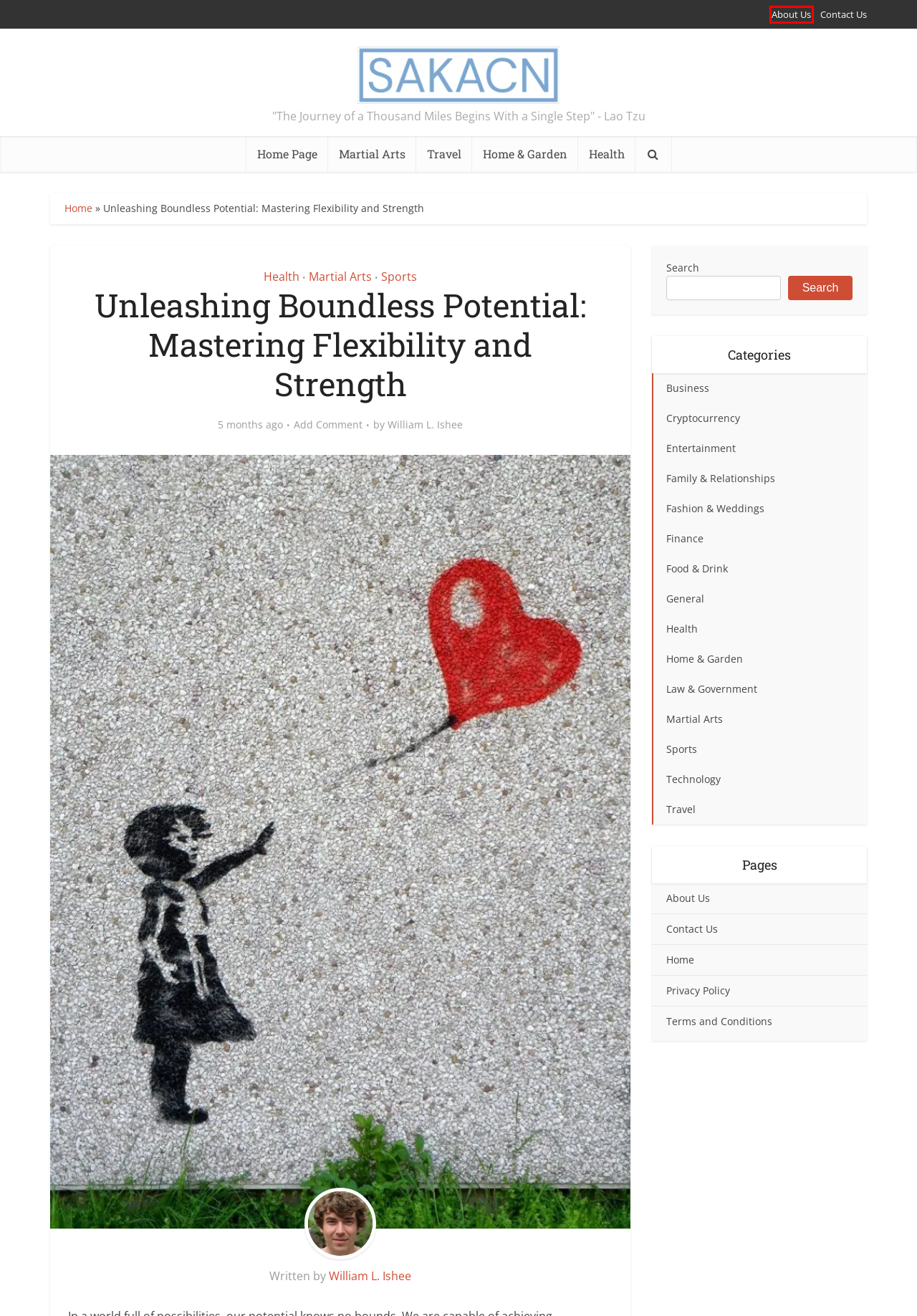Given a screenshot of a webpage with a red rectangle bounding box around a UI element, select the best matching webpage description for the new webpage that appears after clicking the highlighted element. The candidate descriptions are:
A. Privacy Policy - Sakacn
B. Finance Archives - Sakacn
C. Family & Relationships Archives - Sakacn
D. About Us - Sakacn
E. Martial Arts Archives - Sakacn
F. Travel Archives - Sakacn
G. Law & Government Archives - Sakacn
H. Sakacn - Willing is Not Enough, We Must Do

D